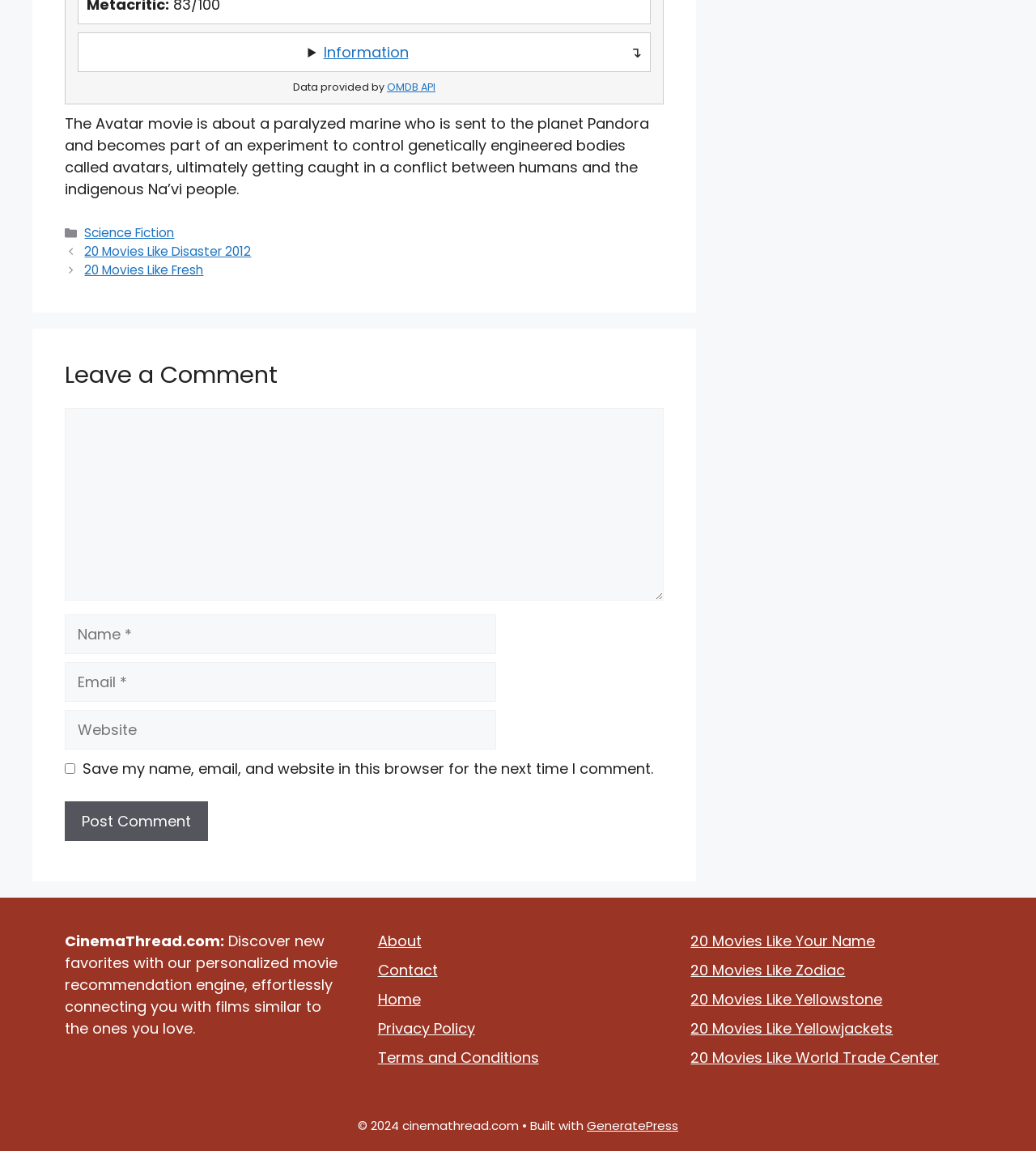Please identify the bounding box coordinates of the clickable area that will allow you to execute the instruction: "Go to home page".

None